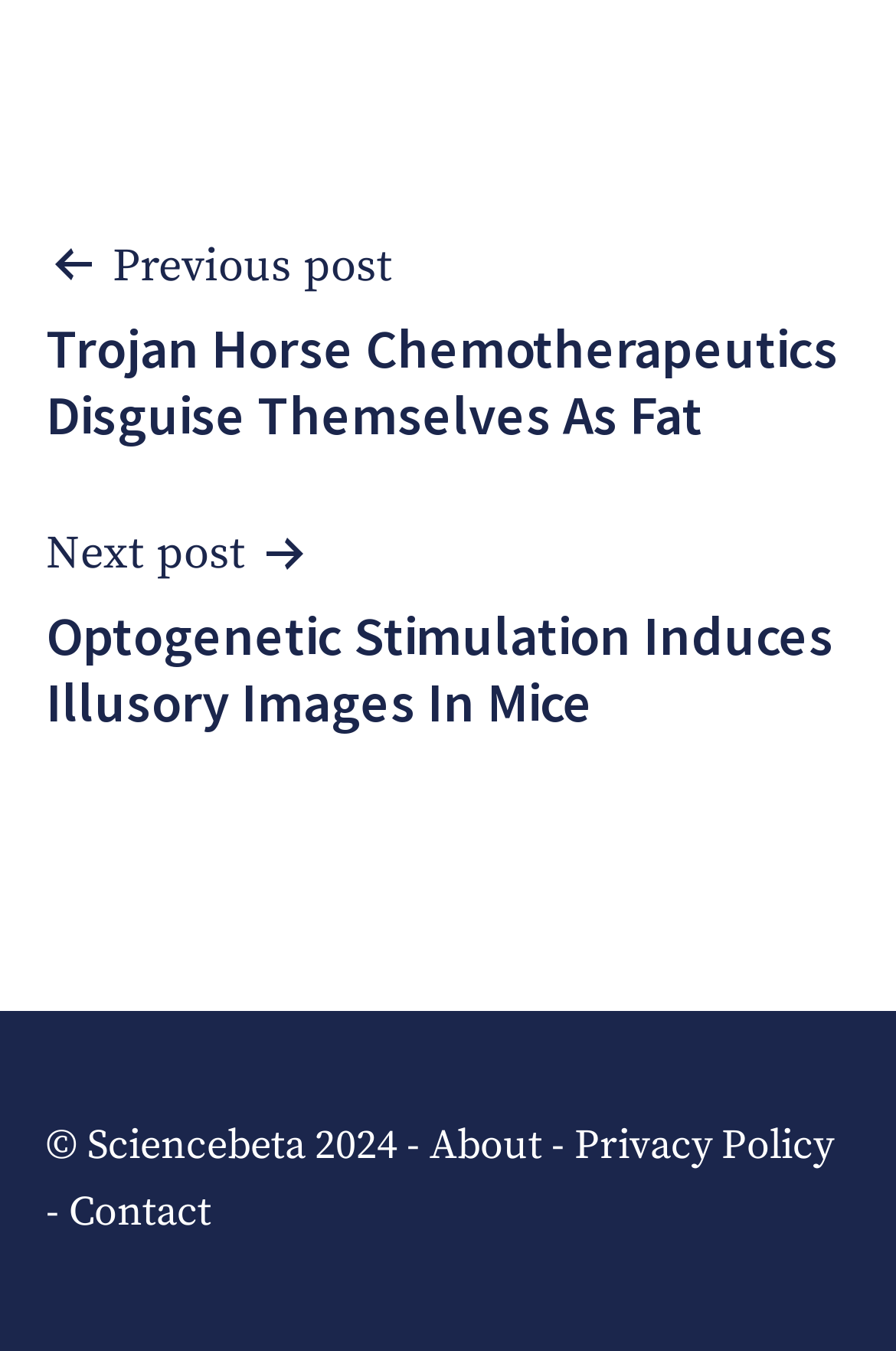How many navigation links are there?
Look at the screenshot and give a one-word or phrase answer.

3